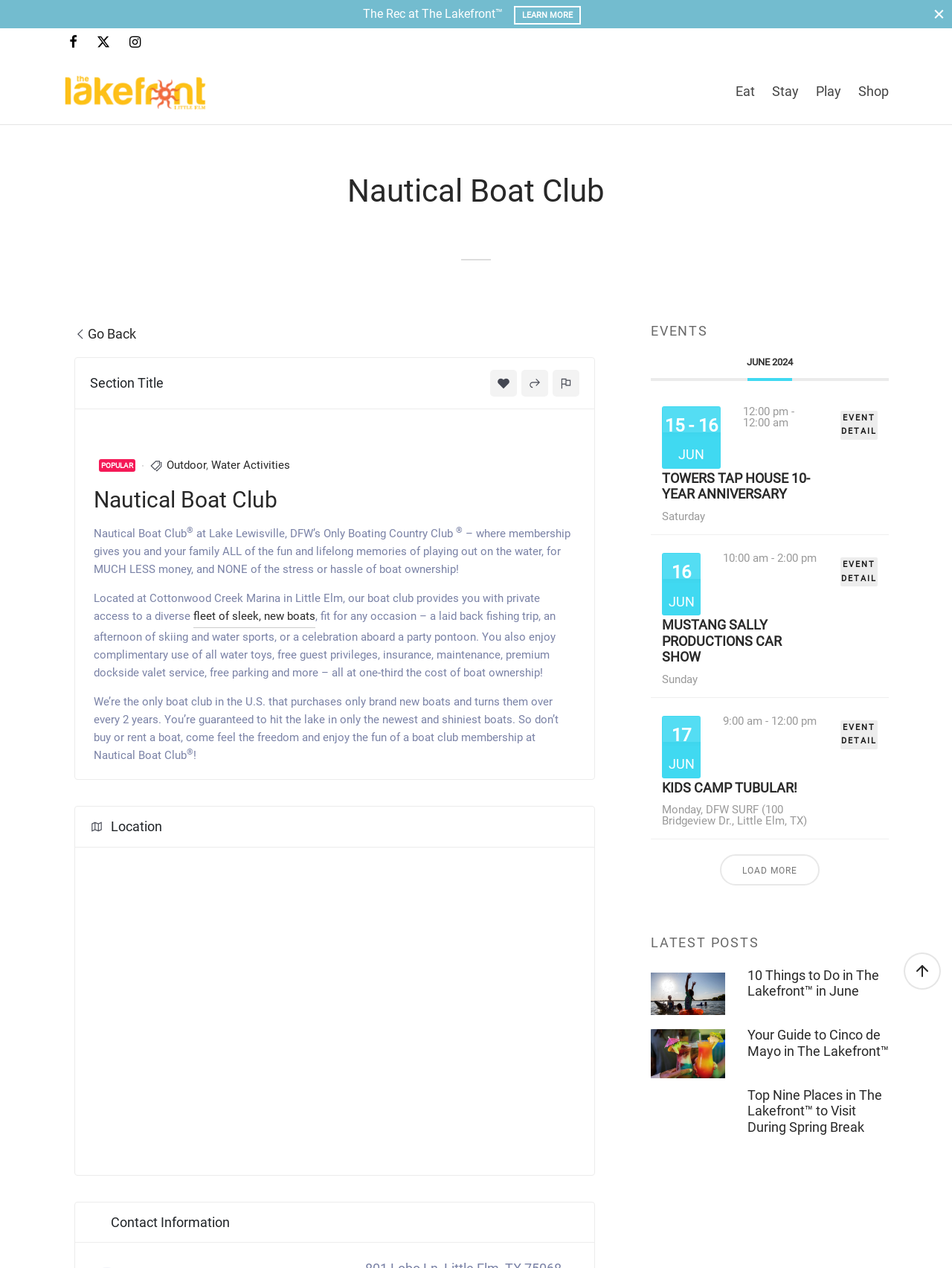What is the 'Rec at The Lakefront'?
Please provide a comprehensive answer based on the visual information in the image.

I inferred the answer by seeing the link 'The Rec at The Lakefront' at the top of the webpage, which suggests that it is a facility or location related to the boat club or lake activities.